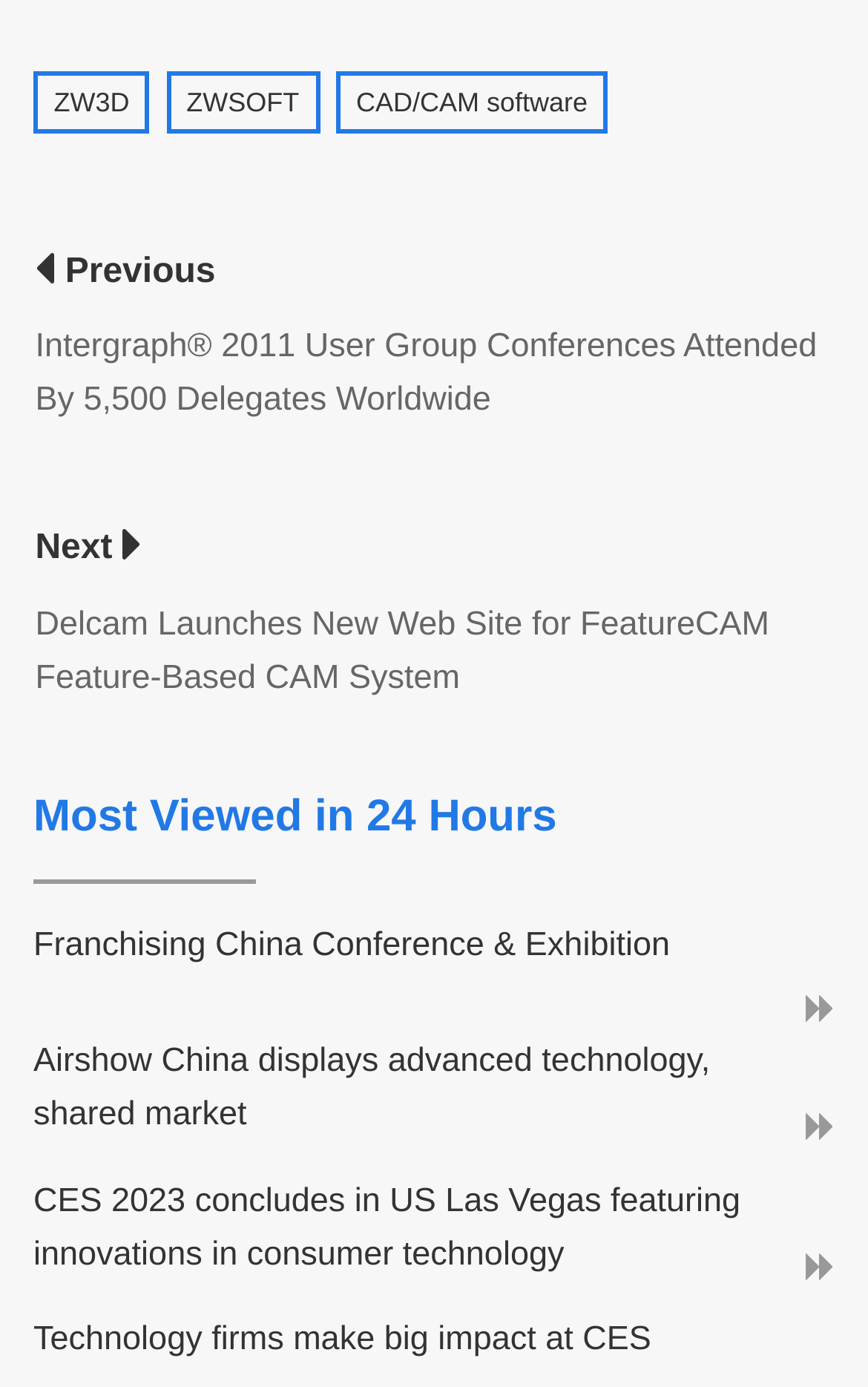Please determine the bounding box coordinates of the clickable area required to carry out the following instruction: "Go to Next page". The coordinates must be four float numbers between 0 and 1, represented as [left, top, right, bottom].

[0.041, 0.373, 0.959, 0.432]